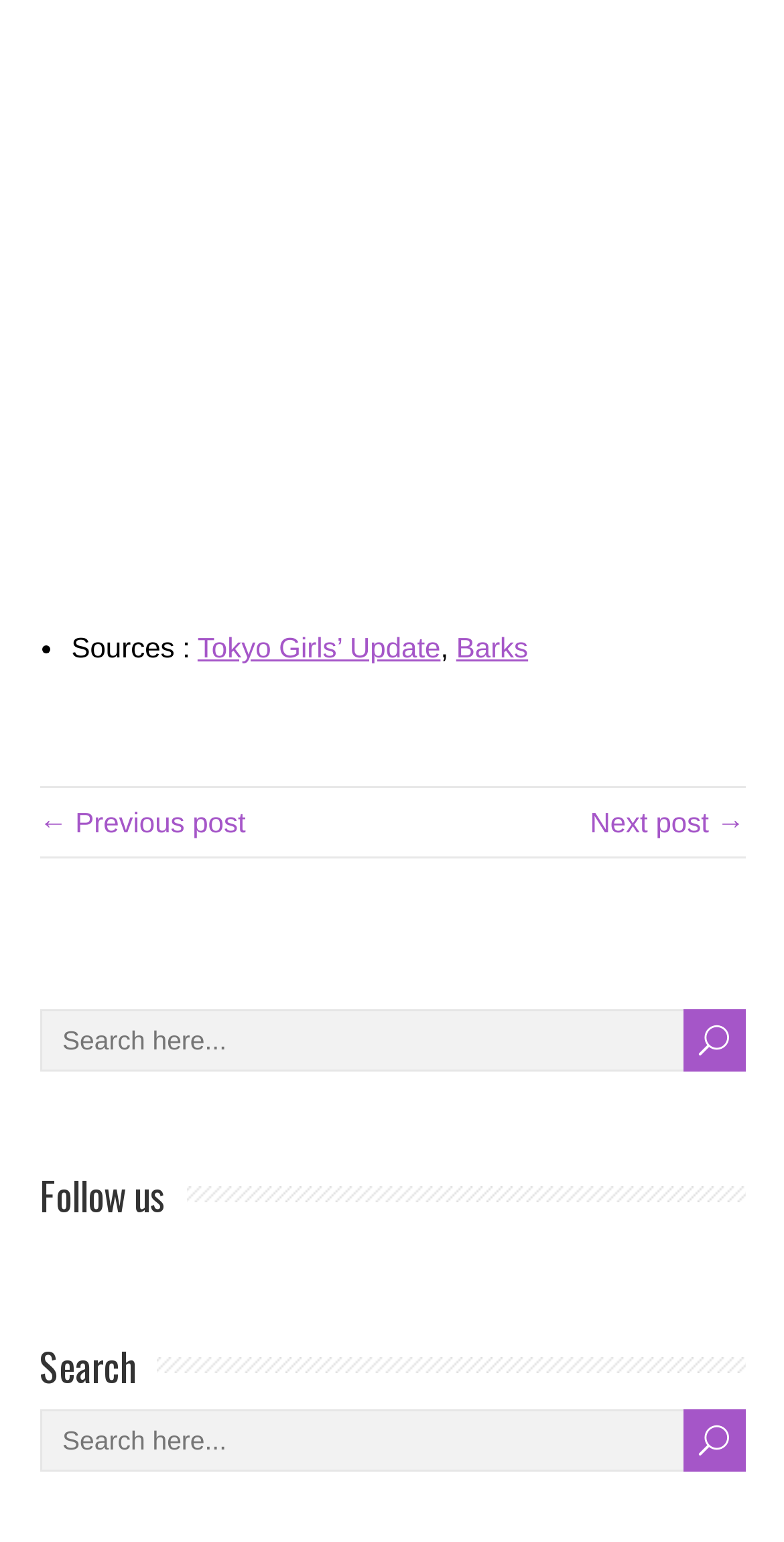Determine the bounding box coordinates for the area you should click to complete the following instruction: "Follow us on Facebook".

[0.05, 0.797, 0.112, 0.828]